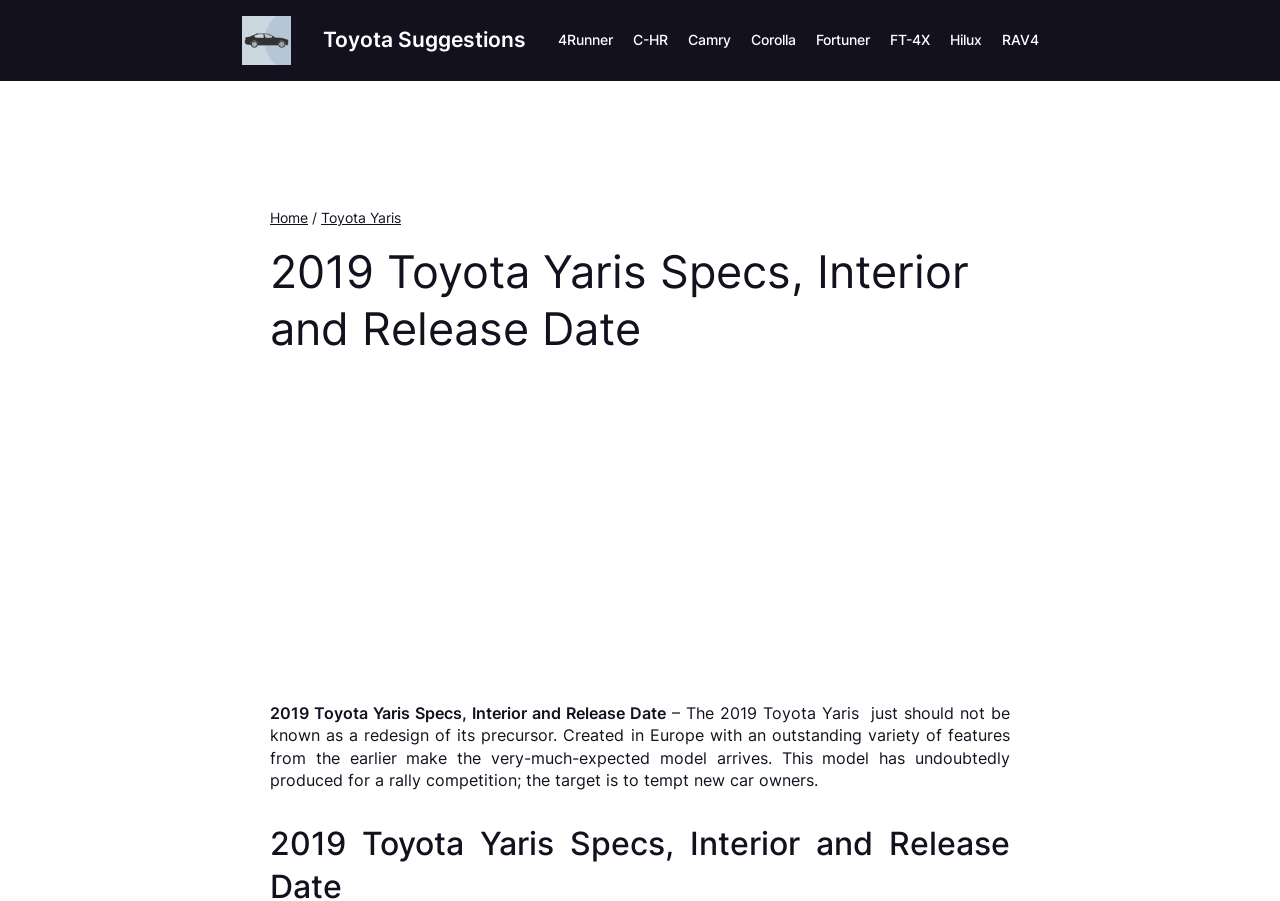Based on the visual content of the image, answer the question thoroughly: What is above the navigation menu?

By comparing the y1 and y2 coordinates of the elements, I found that the heading 'Toyota Suggestions' and the link 'Toyota Suggestions' are above the navigation menu.